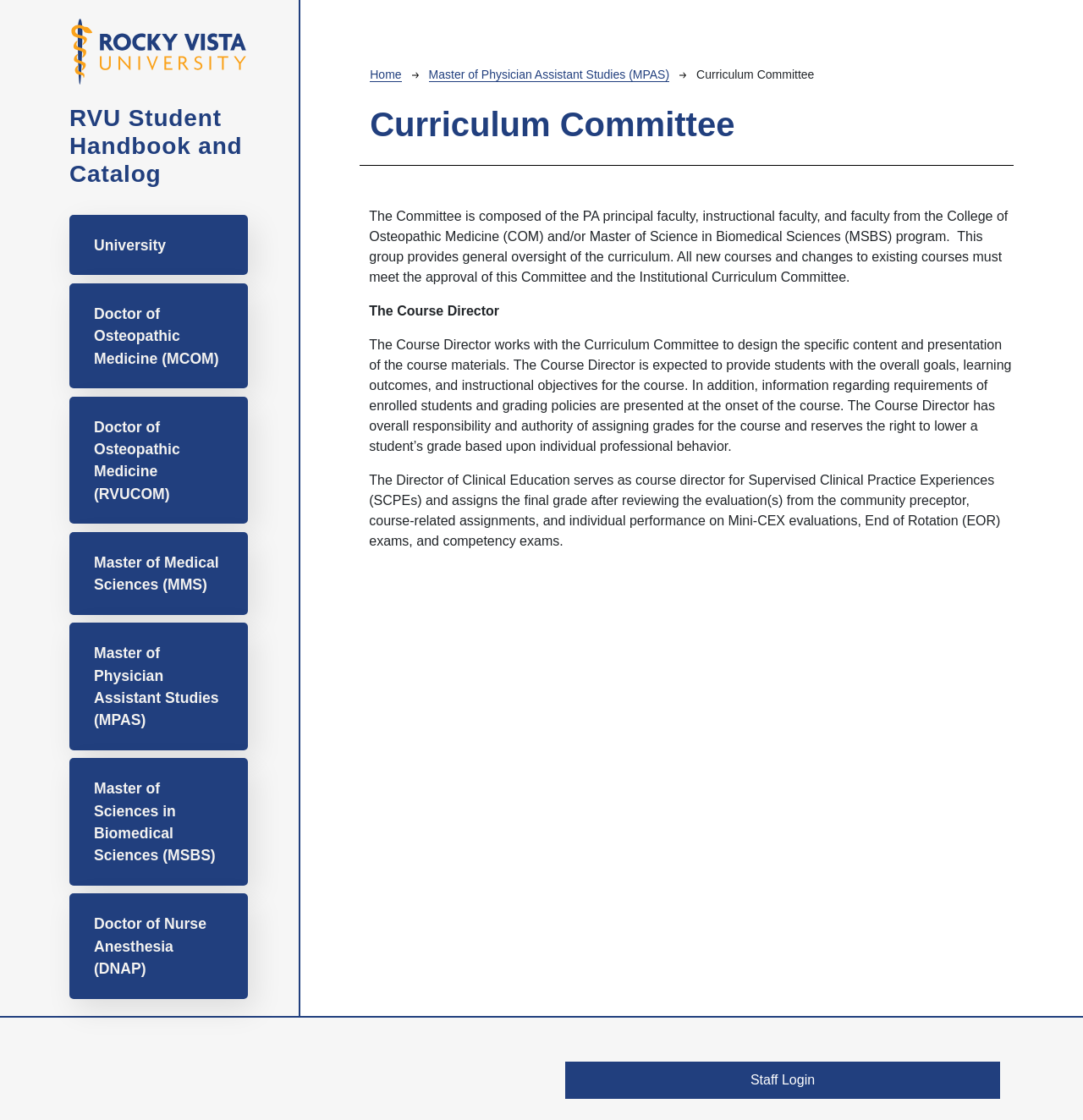Please reply with a single word or brief phrase to the question: 
What is the name of the university?

Rocky Vista University